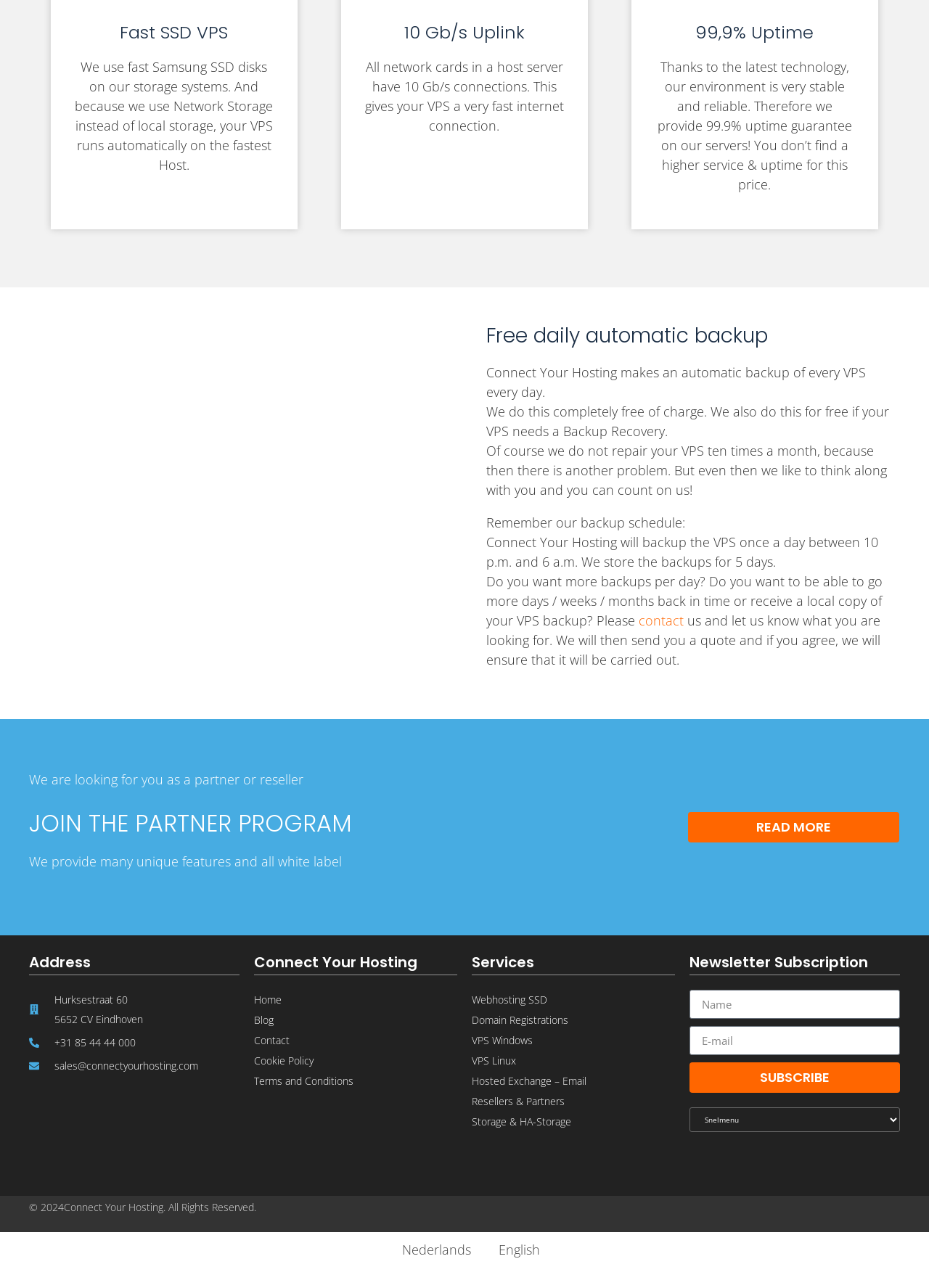Please predict the bounding box coordinates (top-left x, top-left y, bottom-right x, bottom-right y) for the UI element in the screenshot that fits the description: Nederlands

[0.411, 0.961, 0.515, 0.979]